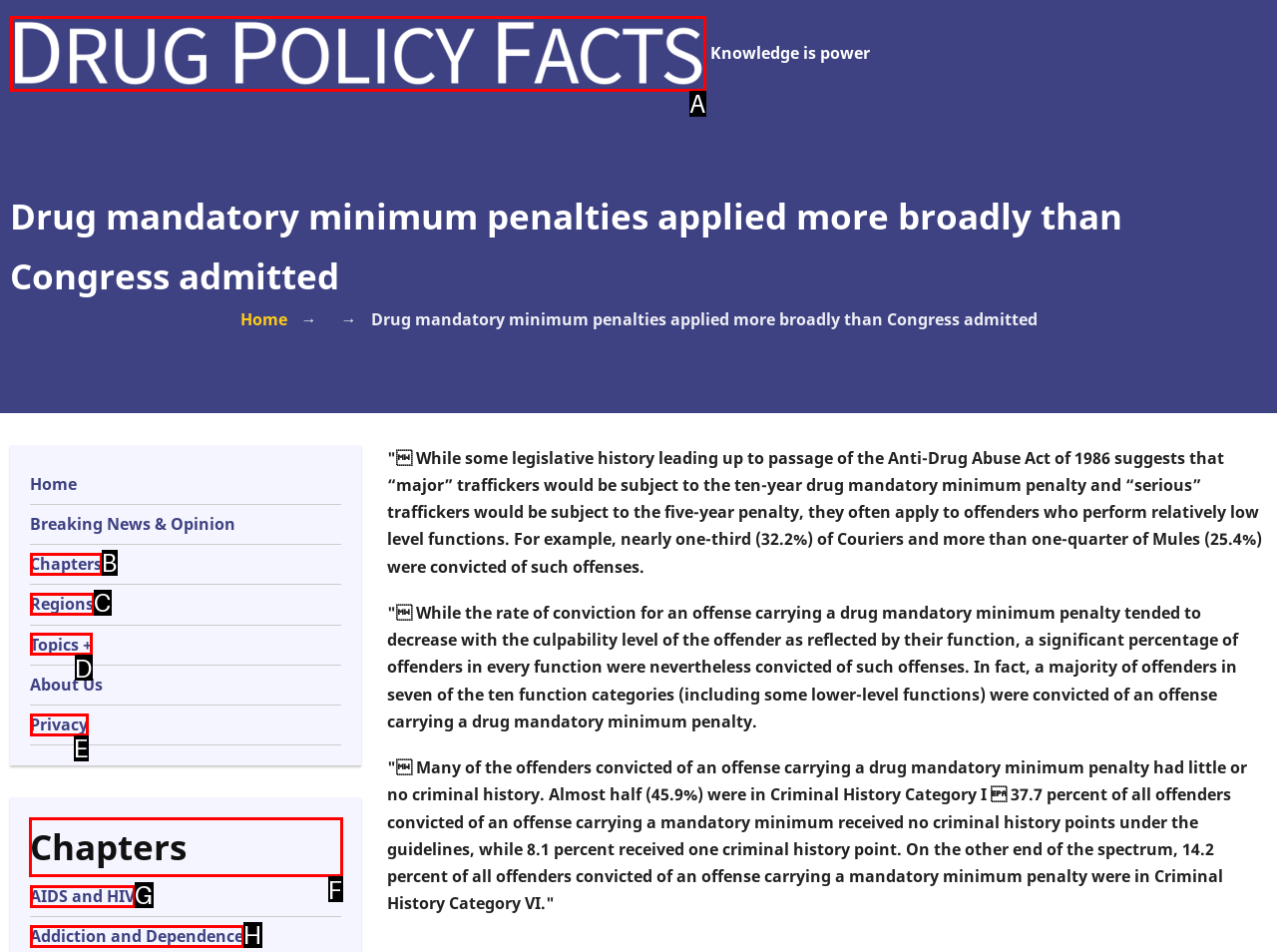Determine which letter corresponds to the UI element to click for this task: Navigate to 'Chapters'
Respond with the letter from the available options.

F